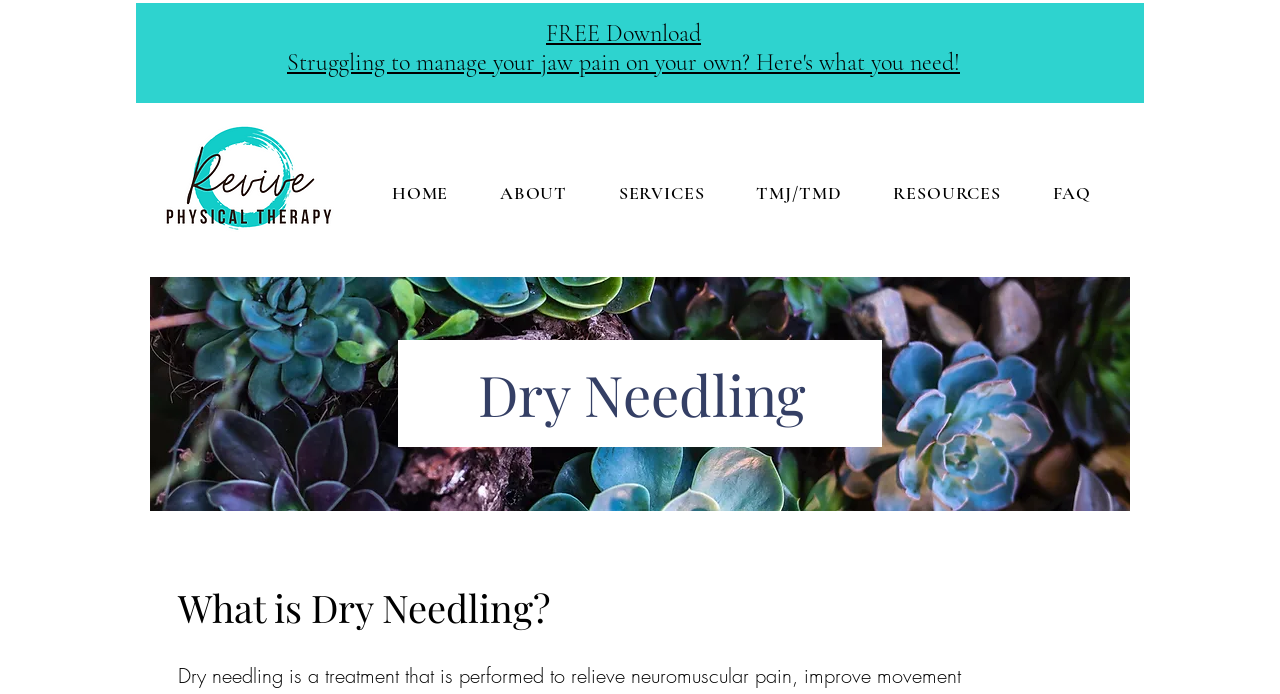What is the purpose of the 'RESOURCES' link?
Refer to the image and answer the question using a single word or phrase.

Accessing additional resources